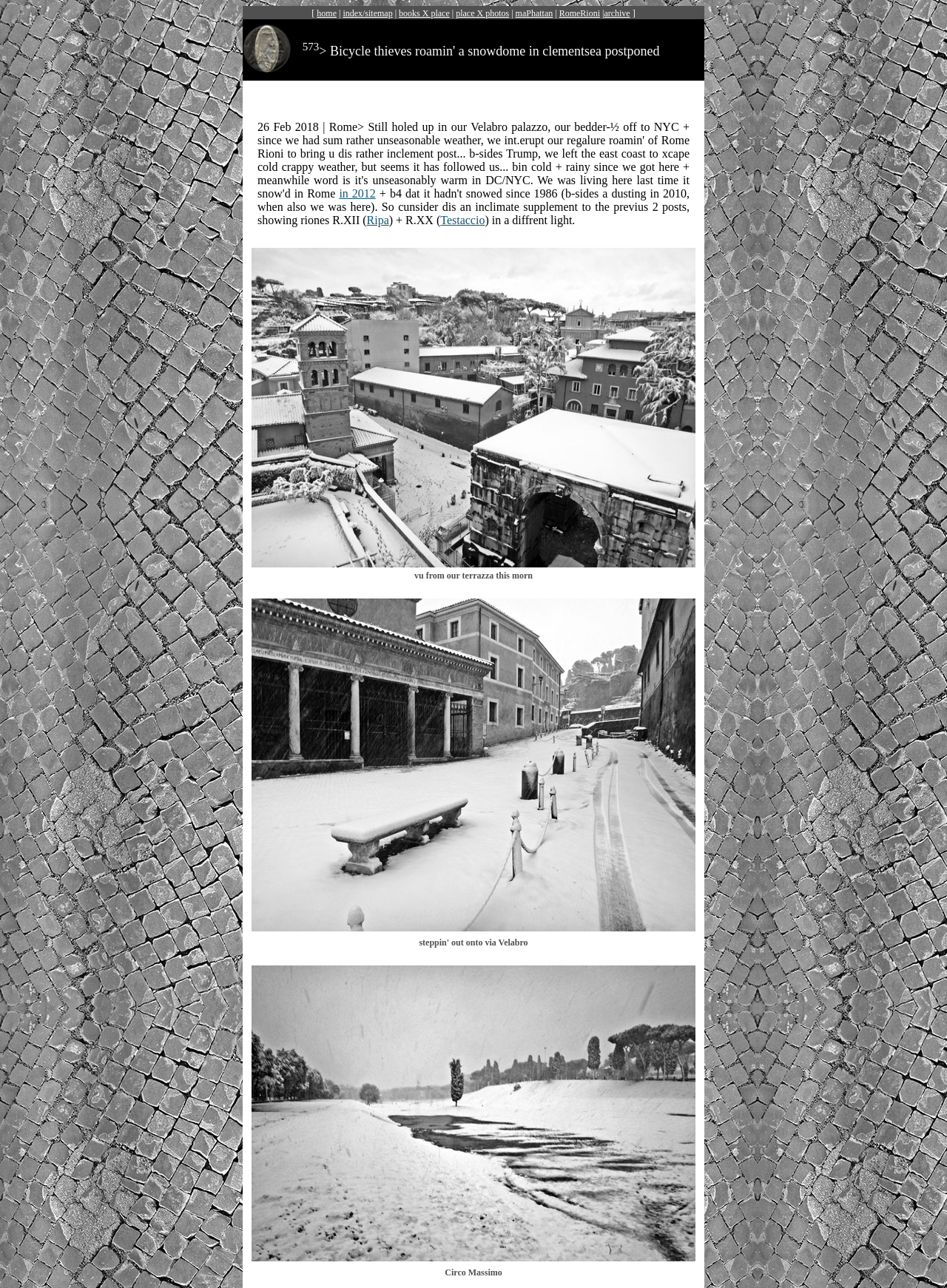Using the description "in 2012", predict the bounding box of the relevant HTML element.

[0.358, 0.145, 0.397, 0.155]